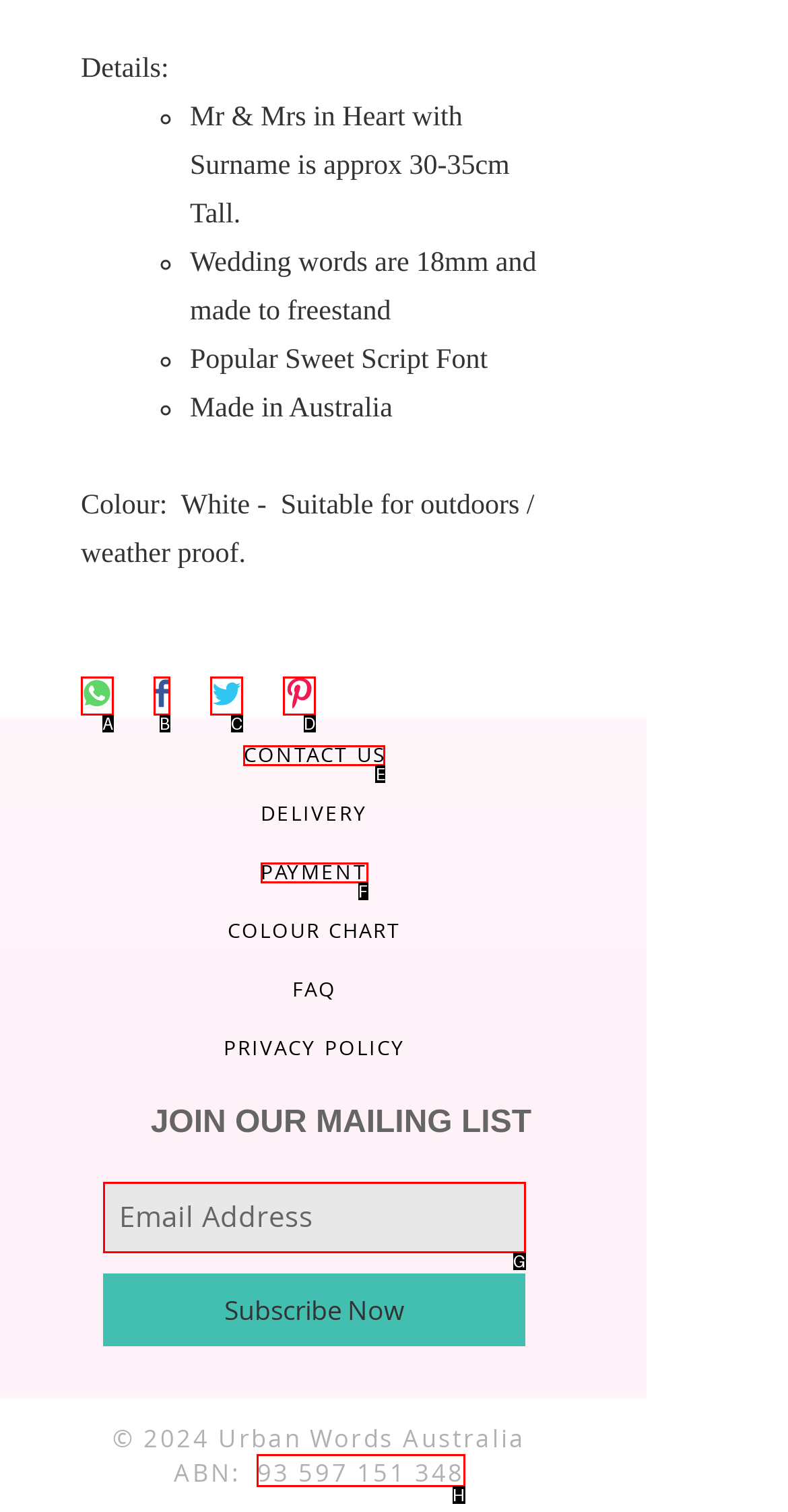Which option aligns with the description: PAYMENT? Respond by selecting the correct letter.

F